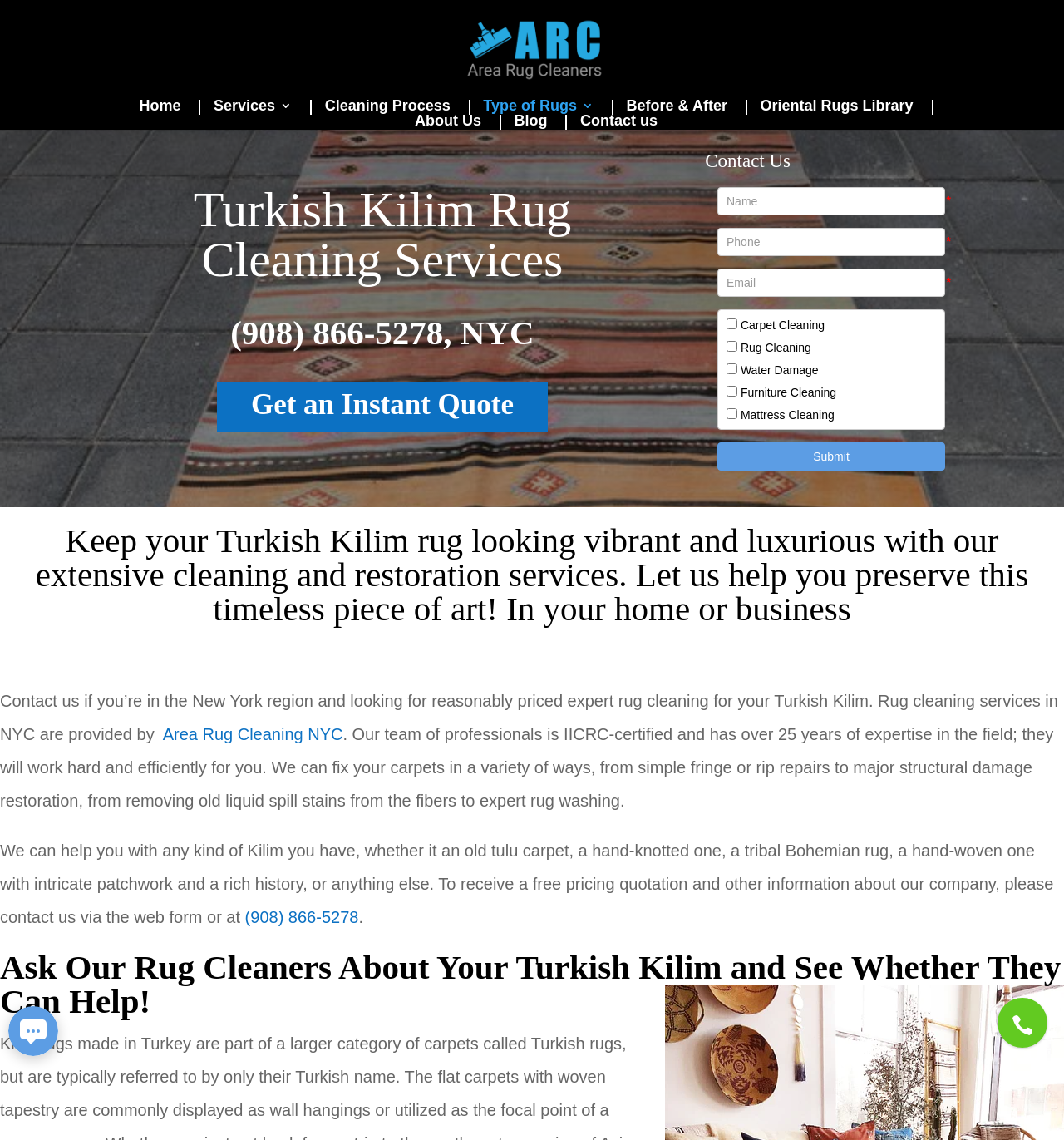Please identify the bounding box coordinates of the element's region that should be clicked to execute the following instruction: "Get an instant quote". The bounding box coordinates must be four float numbers between 0 and 1, i.e., [left, top, right, bottom].

[0.236, 0.341, 0.483, 0.369]